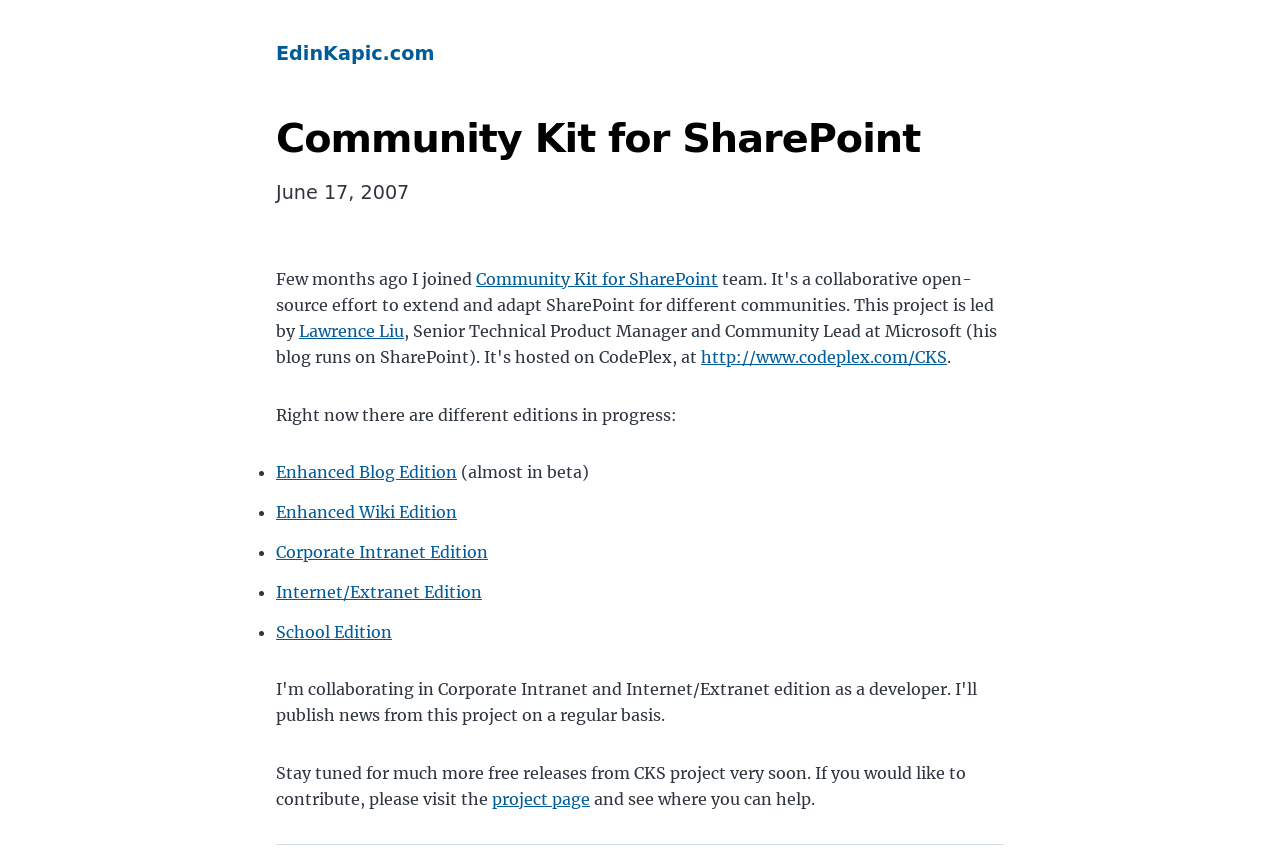Please specify the coordinates of the bounding box for the element that should be clicked to carry out this instruction: "go to project page". The coordinates must be four float numbers between 0 and 1, formatted as [left, top, right, bottom].

[0.384, 0.914, 0.461, 0.937]